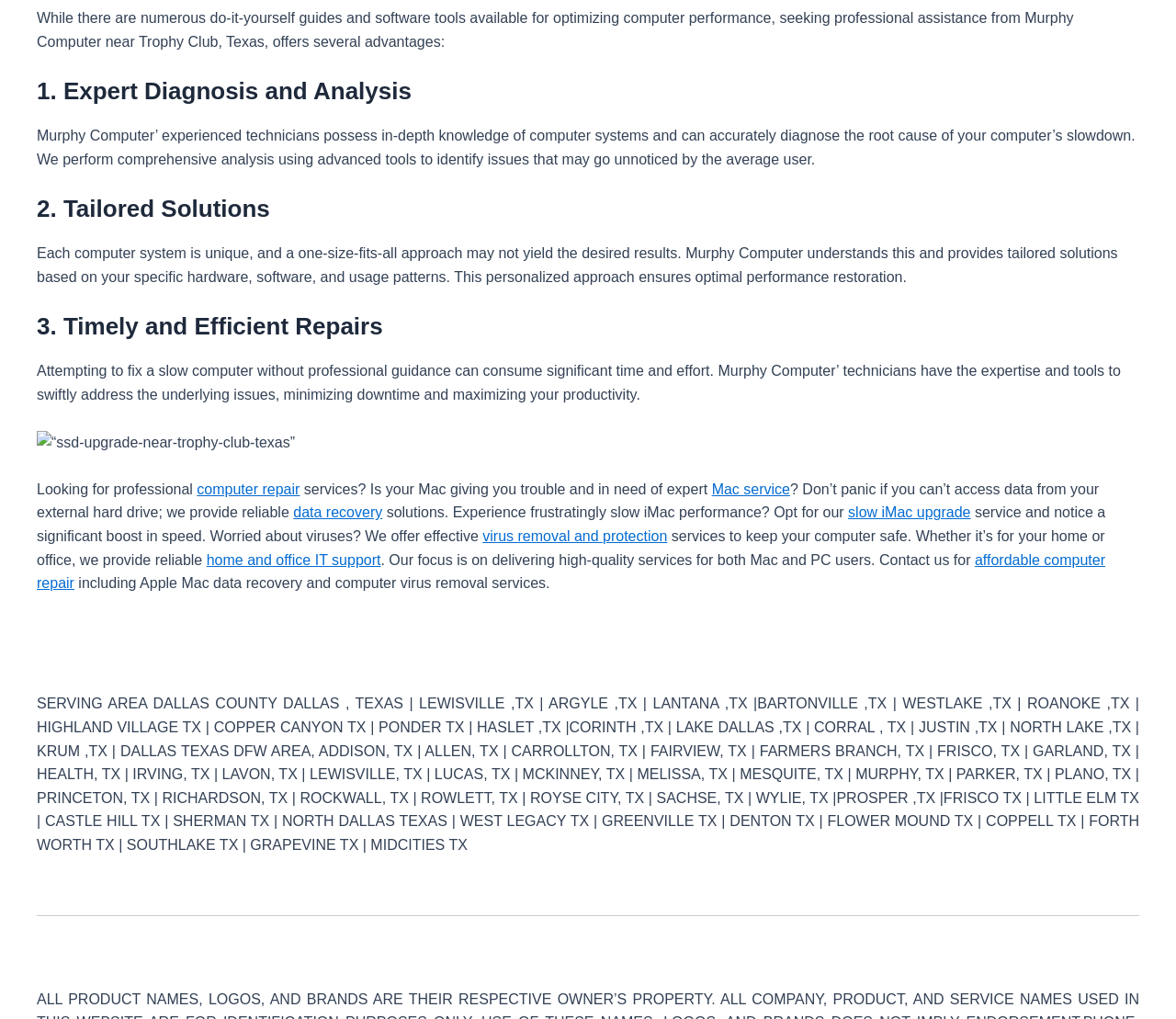What is the focus of Murphy Computer's services?
Answer briefly with a single word or phrase based on the image.

High-quality services for Mac and PC users